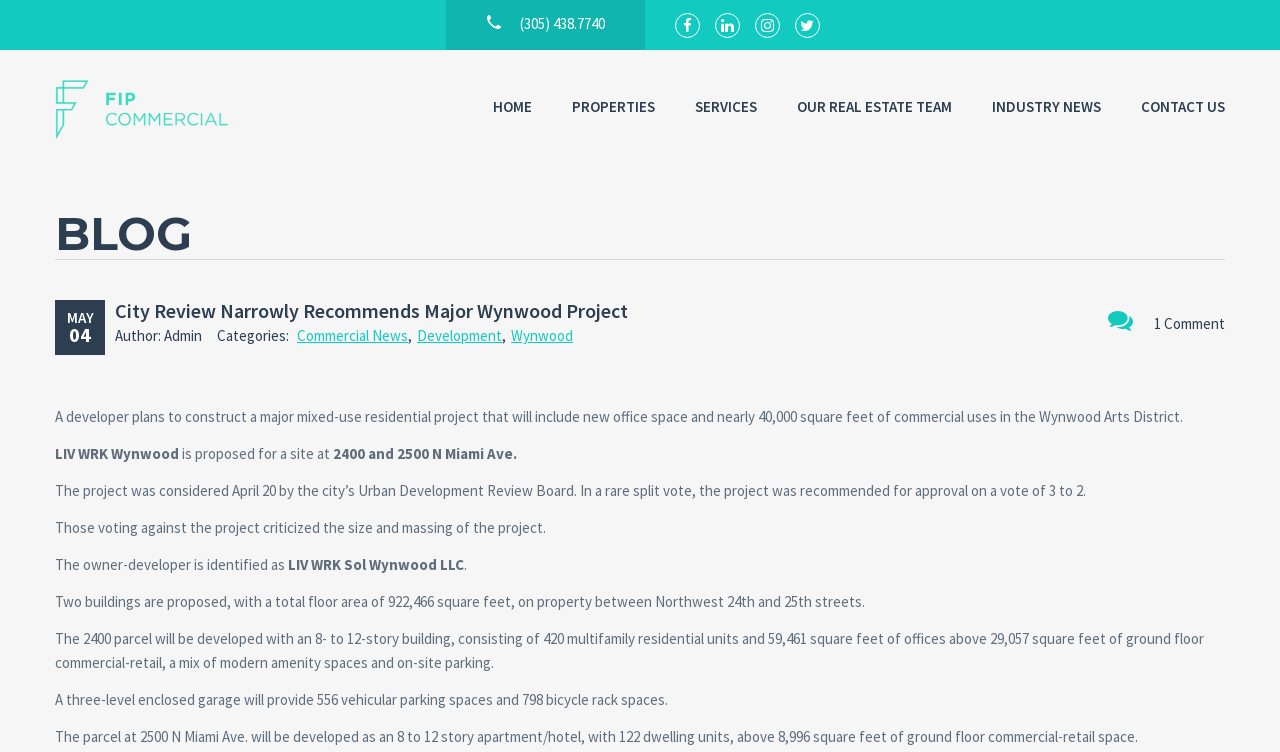Please use the details from the image to answer the following question comprehensively:
What is the name of the project proposed in Wynwood?

I found the project name by reading the text 'LIV WRK Wynwood' in the blog post, which is mentioned as the proposed project in the Wynwood Arts District.